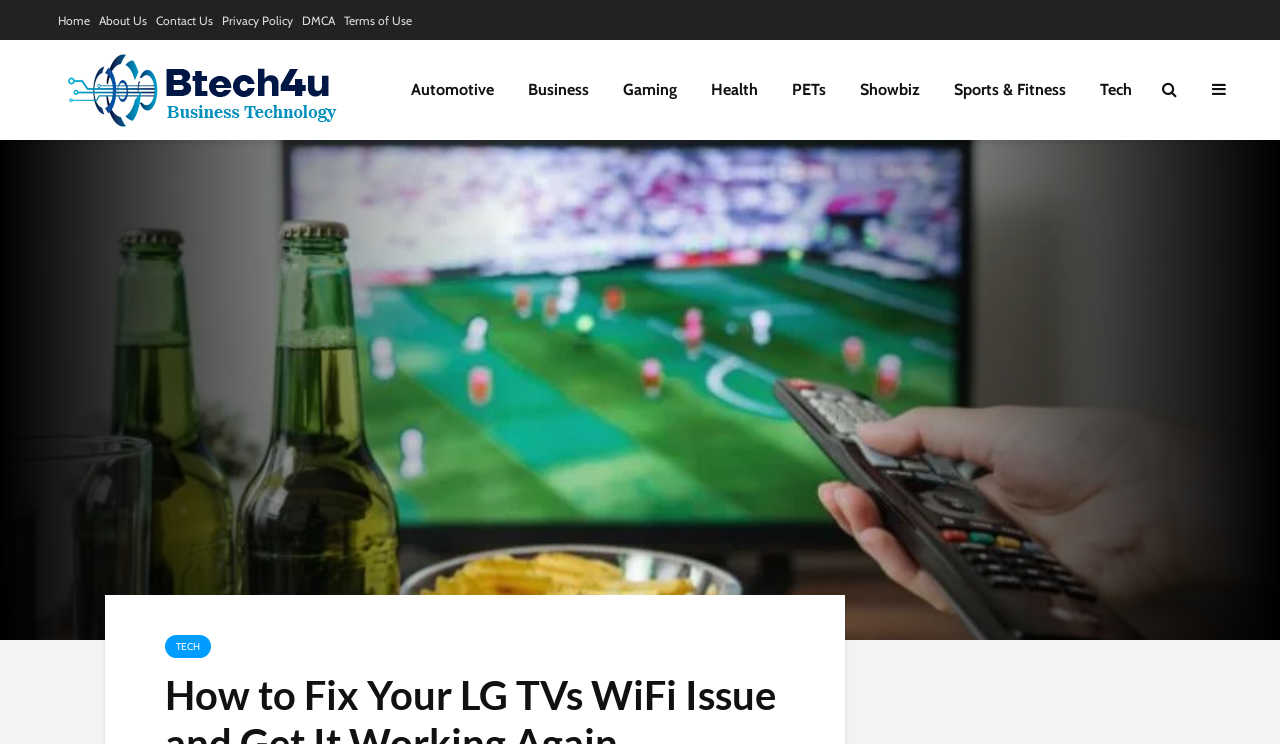Determine and generate the text content of the webpage's headline.

How to Fix Your LG TVs WiFi Issue and Get It Working Again